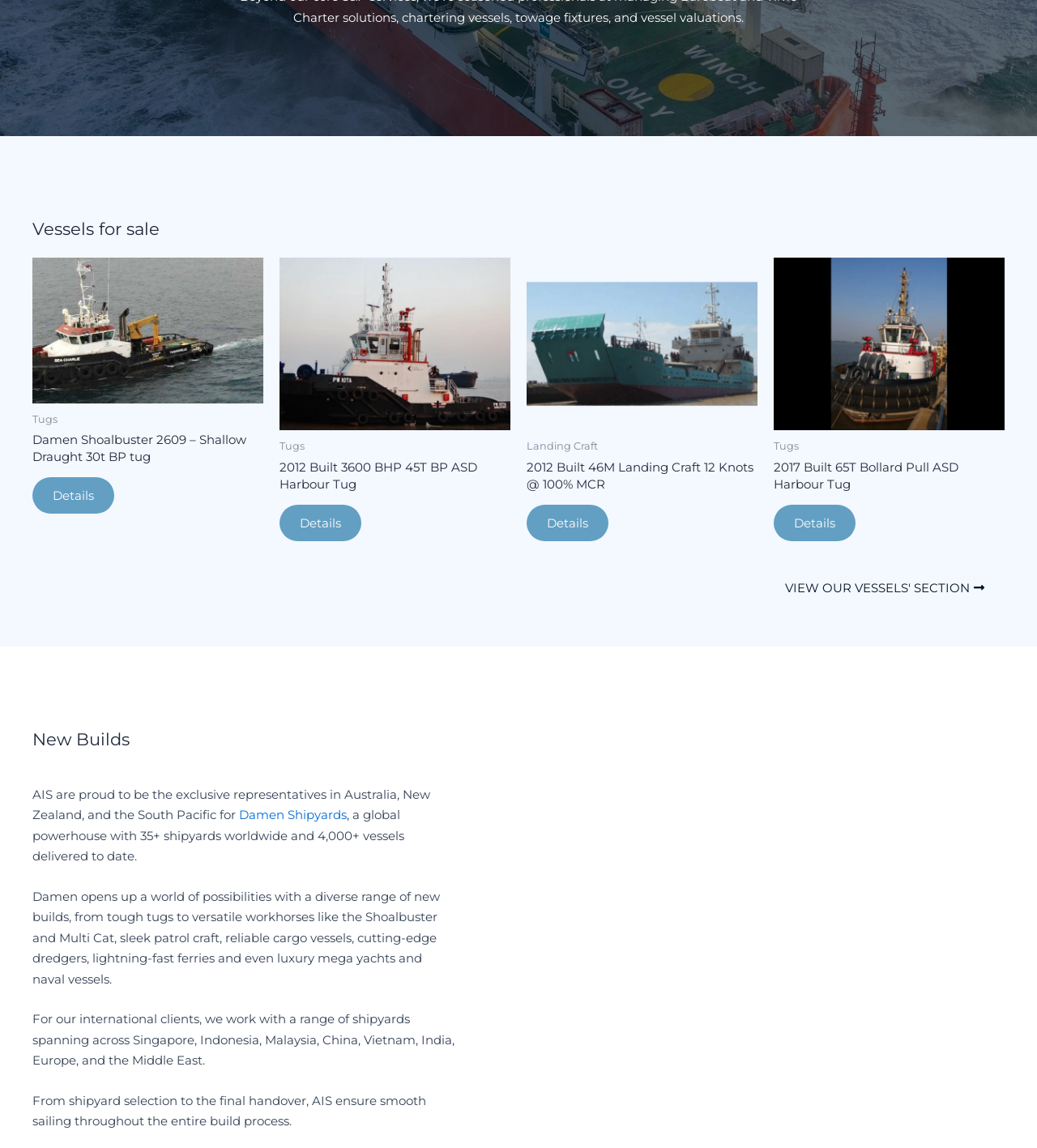Determine the bounding box for the UI element as described: "Damen Shipyards". The coordinates should be represented as four float numbers between 0 and 1, formatted as [left, top, right, bottom].

[0.23, 0.703, 0.334, 0.716]